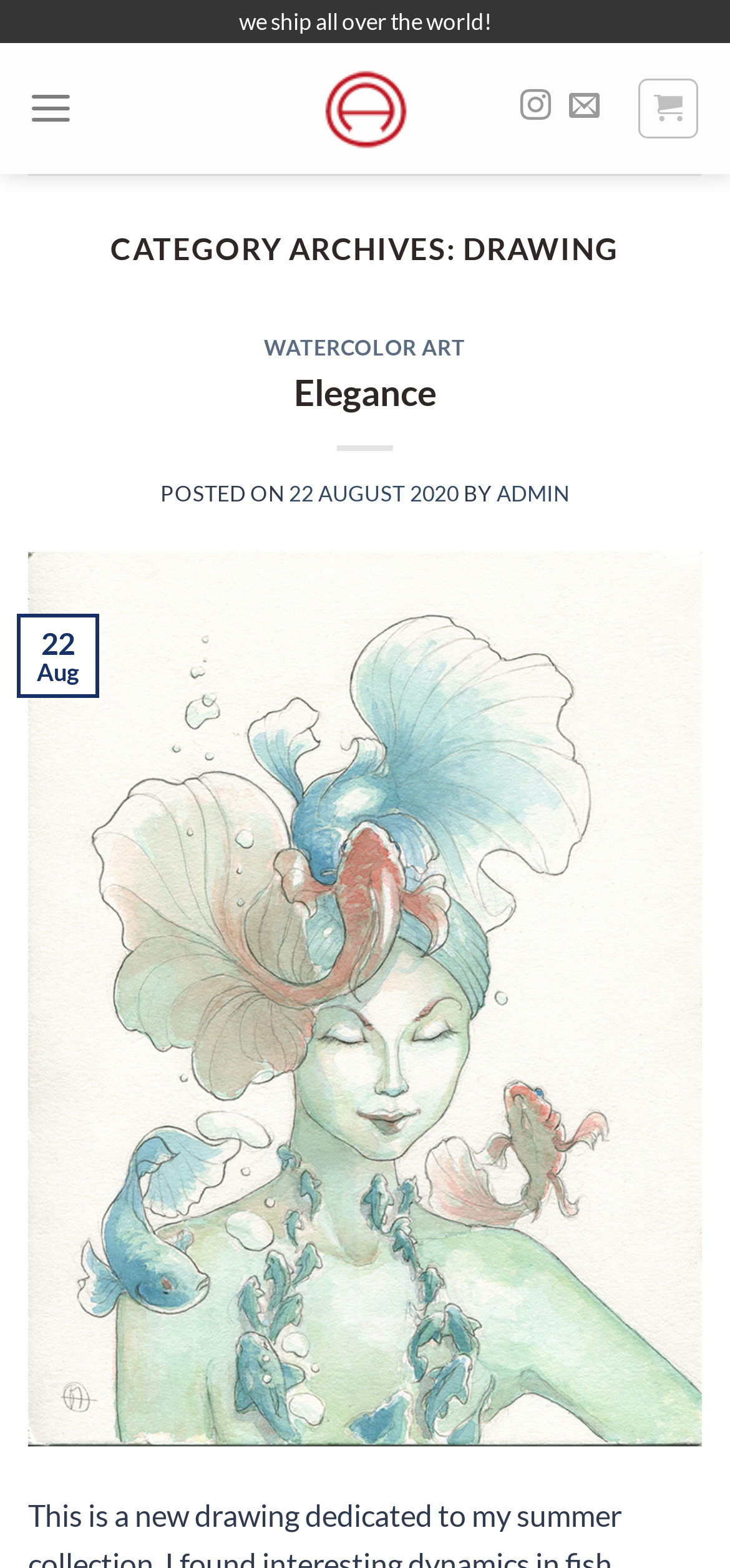Locate the bounding box coordinates of the element that needs to be clicked to carry out the instruction: "view WATERCOLOR ART". The coordinates should be given as four float numbers ranging from 0 to 1, i.e., [left, top, right, bottom].

[0.362, 0.214, 0.638, 0.229]